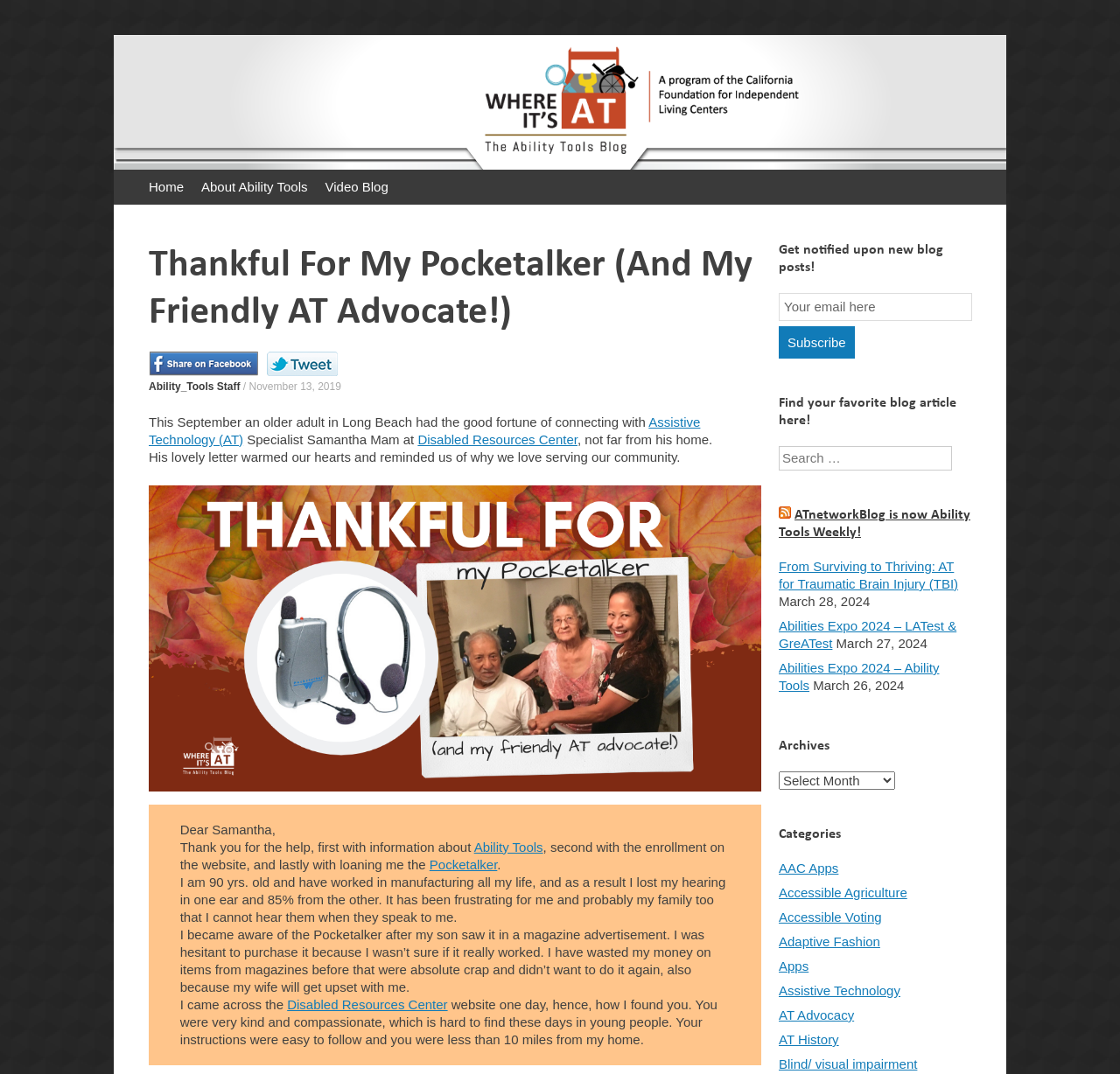What is the topic of the blog post? Observe the screenshot and provide a one-word or short phrase answer.

Pocketalker and AT Advocate